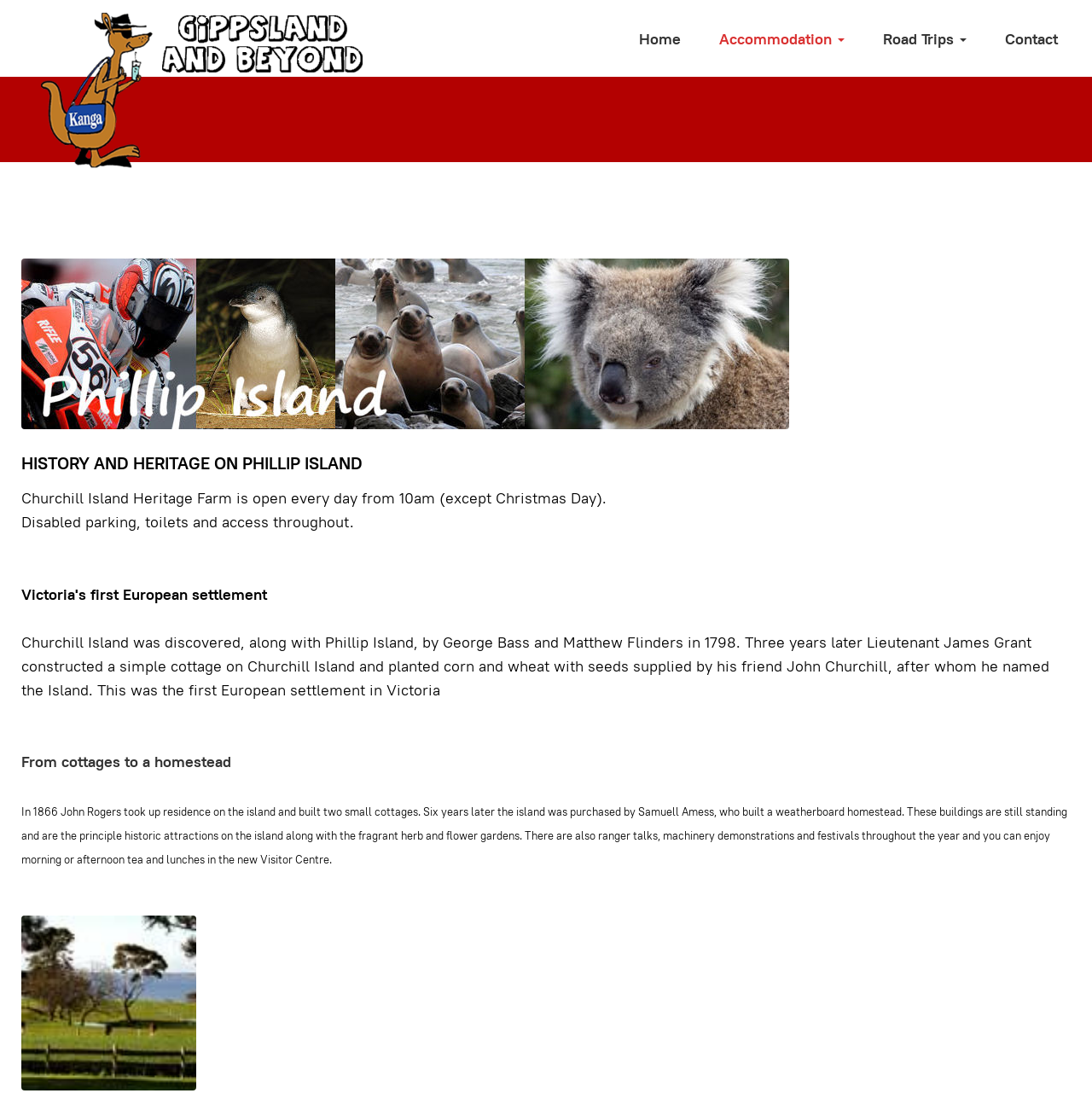Explain the contents of the webpage comprehensively.

The webpage is a travel guide for Phillip Island, providing information on accommodation, holidays, and attractions. At the top left corner, there is a small image of "Gippsland Info". Below it, there is a horizontal navigation menu with four links: "Home", "Accommodation", "Road Trips", and "Contact", each with a slight emphasis on the text. 

Below the navigation menu, there is a large background image, "bg masthead", that spans the entire width of the page. On top of this background image, there is a prominent image of "Phillip Island Victoria Accommodation and Information" located at the top center of the page.

The main content of the page is divided into sections, with a heading "HISTORY AND HERITAGE ON PHILLIP ISLAND" at the top. Below the heading, there are four paragraphs of text that provide information about Churchill Island Heritage Farm, including its history, accessibility features, and attractions. The text is arranged in a single column, with each paragraph following the previous one.

To the right of the third paragraph, there is an image of "Churchill Island" that takes up about one-quarter of the page's width. At the very bottom right corner of the page, there is a small button with an icon.